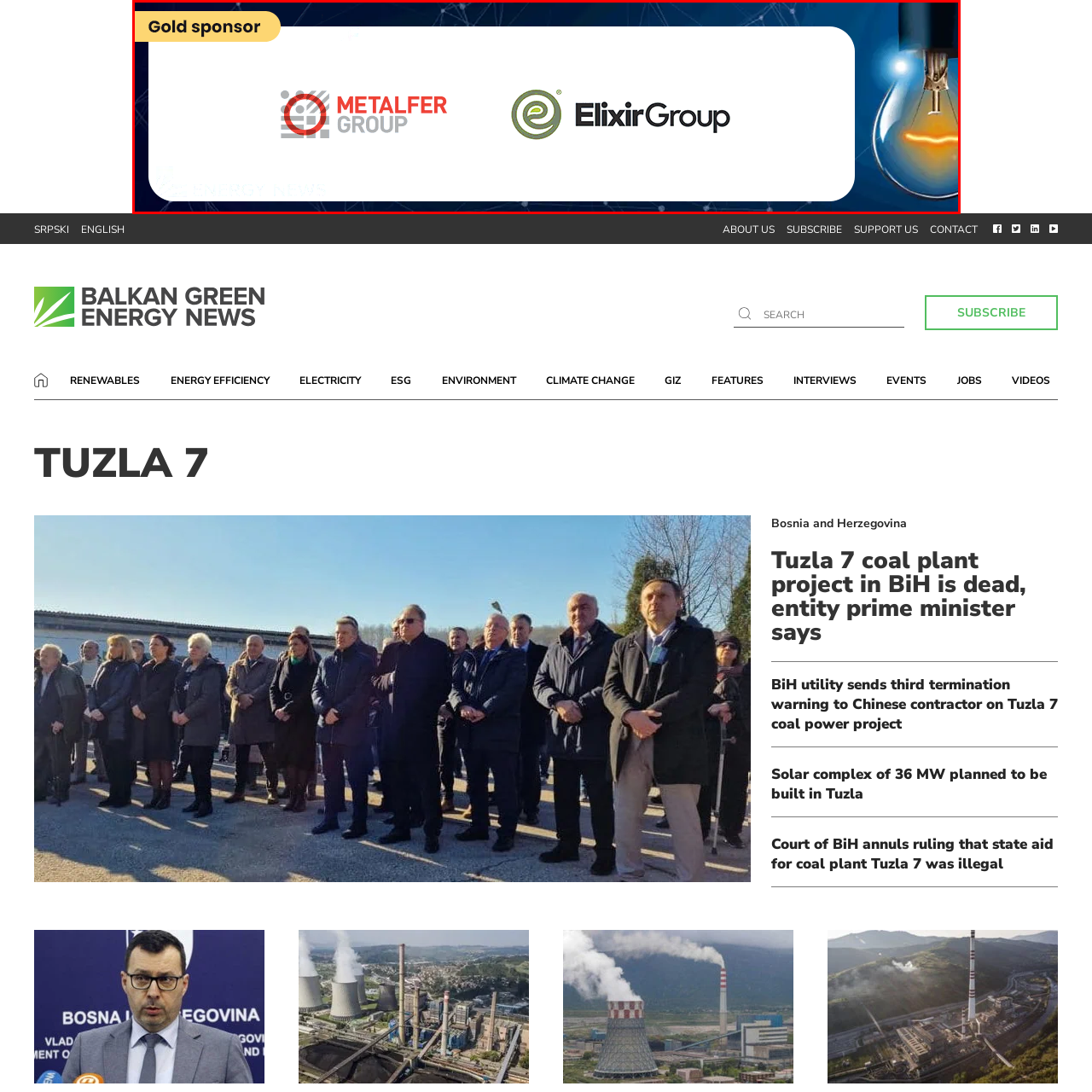Write a thorough description of the contents of the image marked by the red outline.

The image showcases the logos of the gold sponsors for the Tuzla 7 Archives event, prominently featuring the METALFER GROUP and Elixir Group. Set against a dynamic blue background intertwined with abstract lines, the design symbolizes innovation and connectivity in the energy sector. A highlighted banner above the logos reads "Gold sponsor," emphasizing the importance of these corporate partners in supporting the event, which is part of the Balkan Green Energy News initiative. The overall aesthetic reflects a blend of professionalism and modernity, resonating with themes of sustainability and energy advancement.